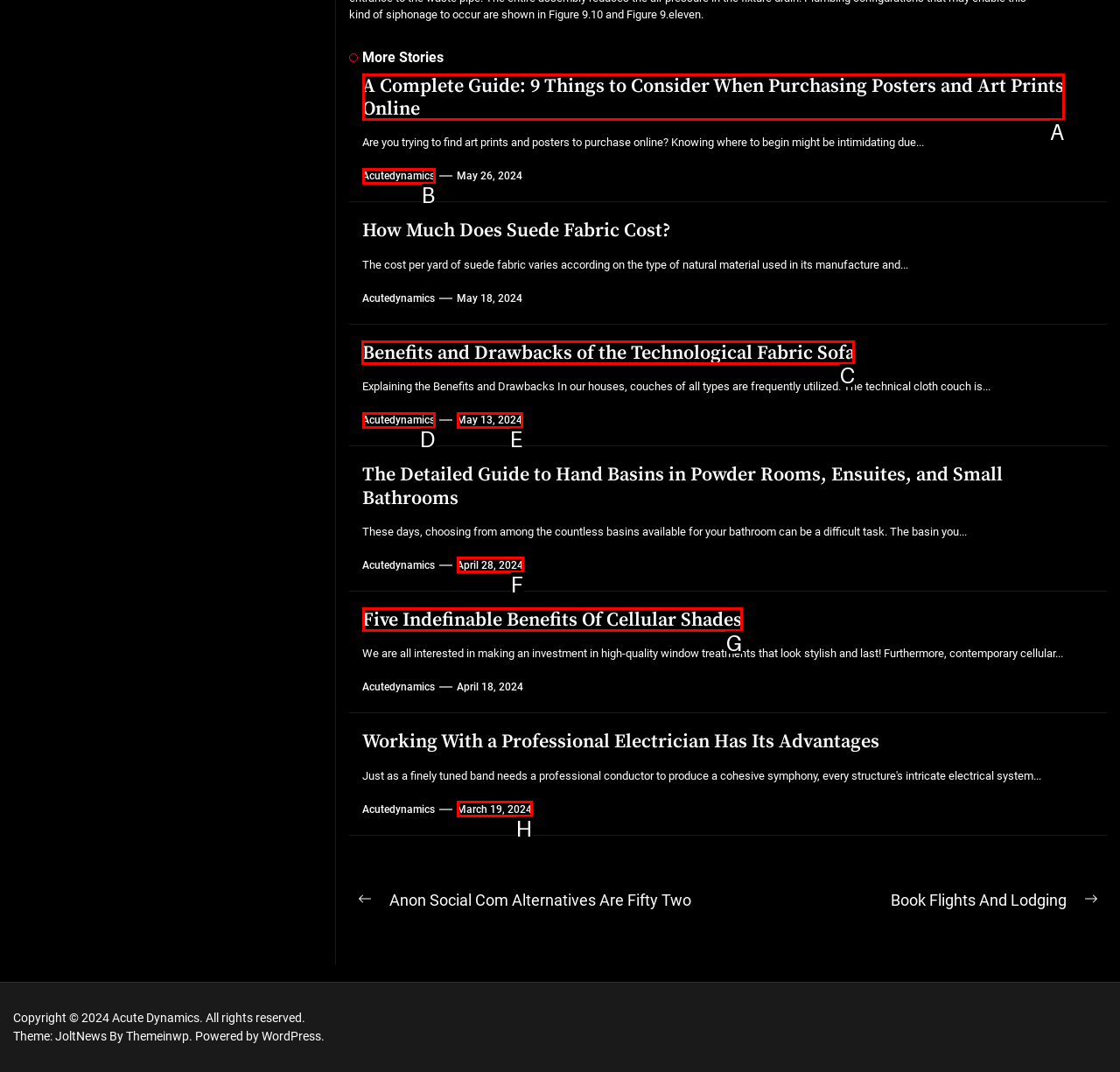Tell me the correct option to click for this task: View the post 'Benefits and Drawbacks of the Technological Fabric Sofa'
Write down the option's letter from the given choices.

C